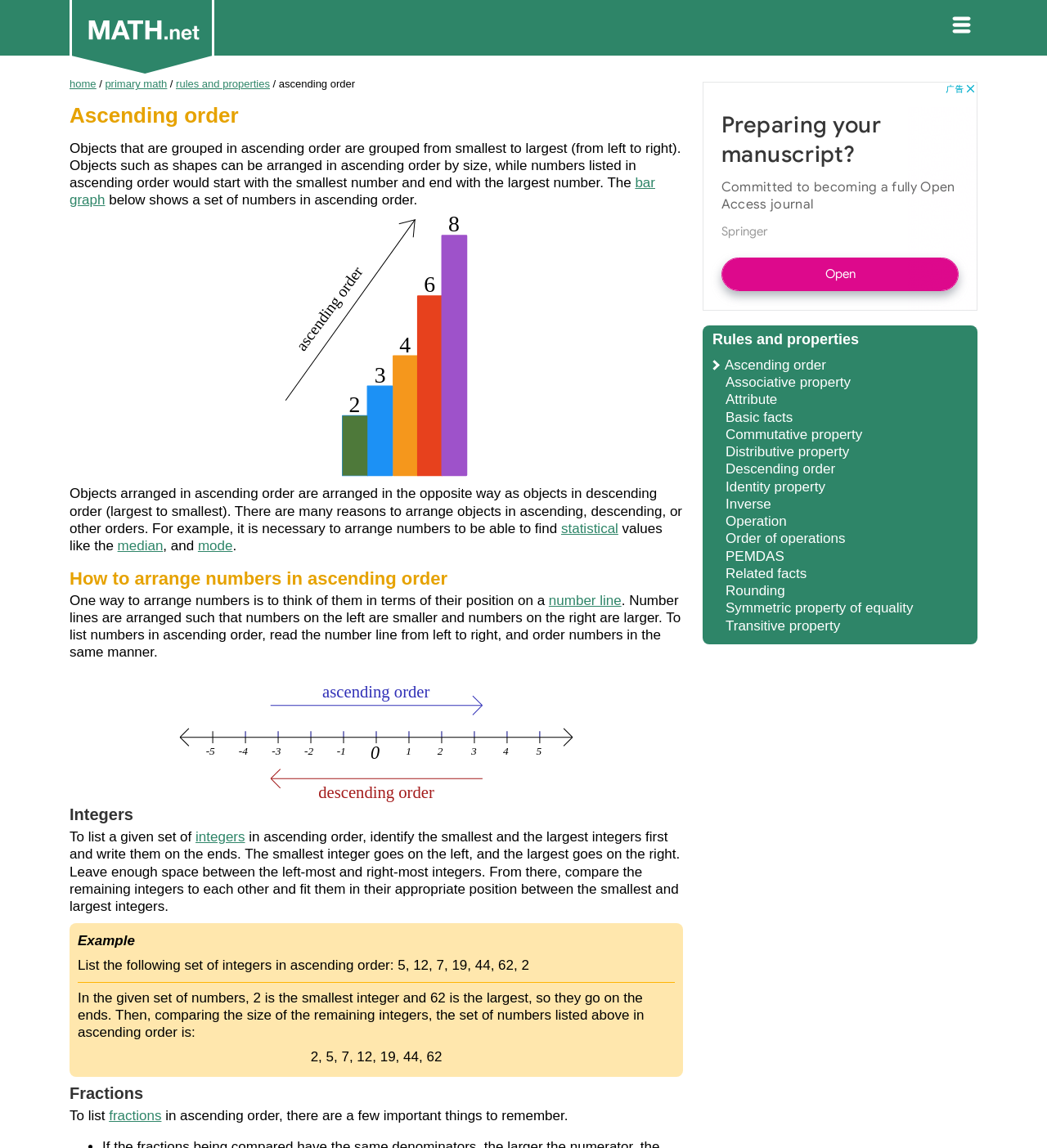Identify the bounding box for the UI element that is described as follows: "Privacy Policy".

None